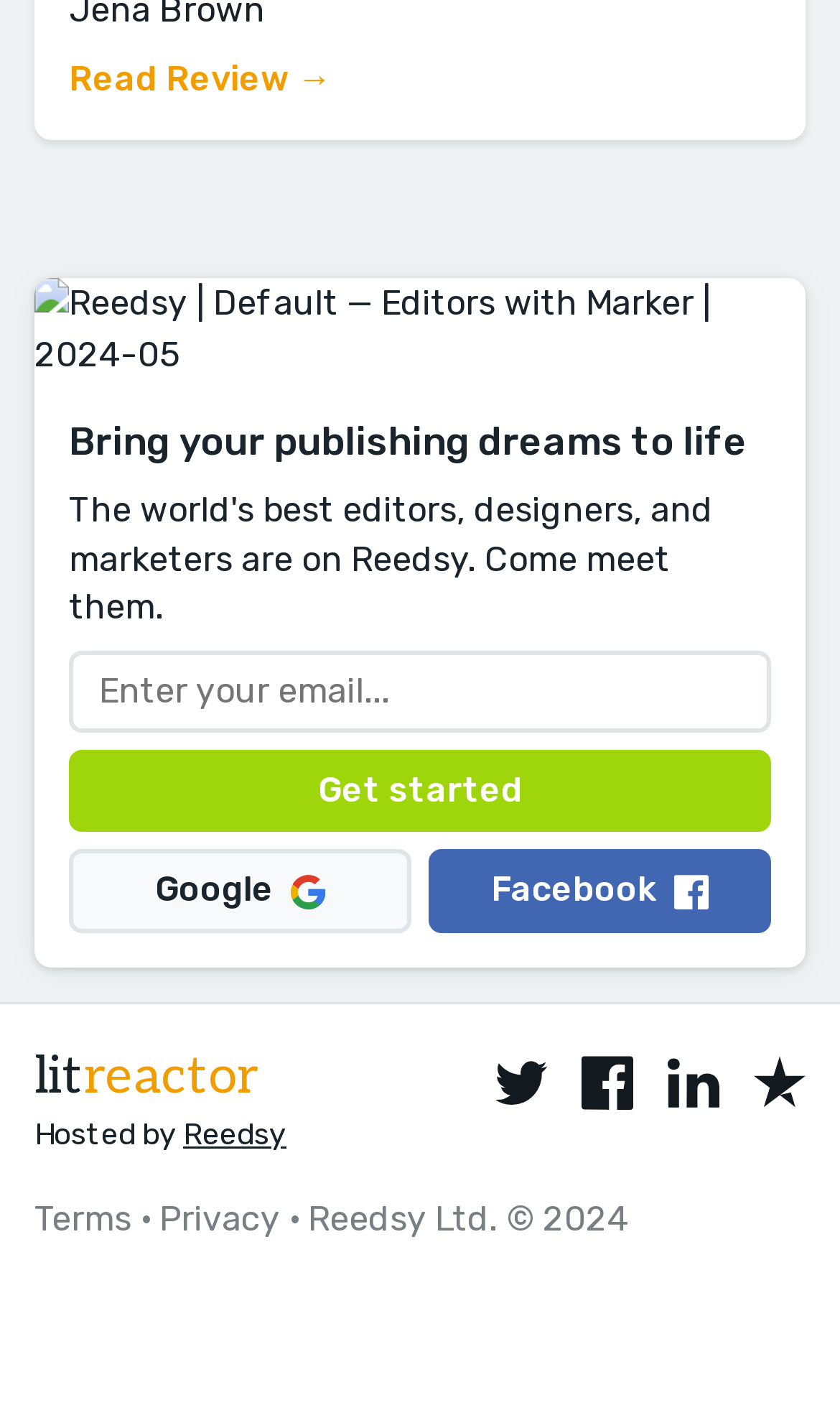Determine the bounding box for the UI element as described: "parent_node: Google name="commit" value="Get started"". The coordinates should be represented as four float numbers between 0 and 1, formatted as [left, top, right, bottom].

[0.082, 0.529, 0.918, 0.587]